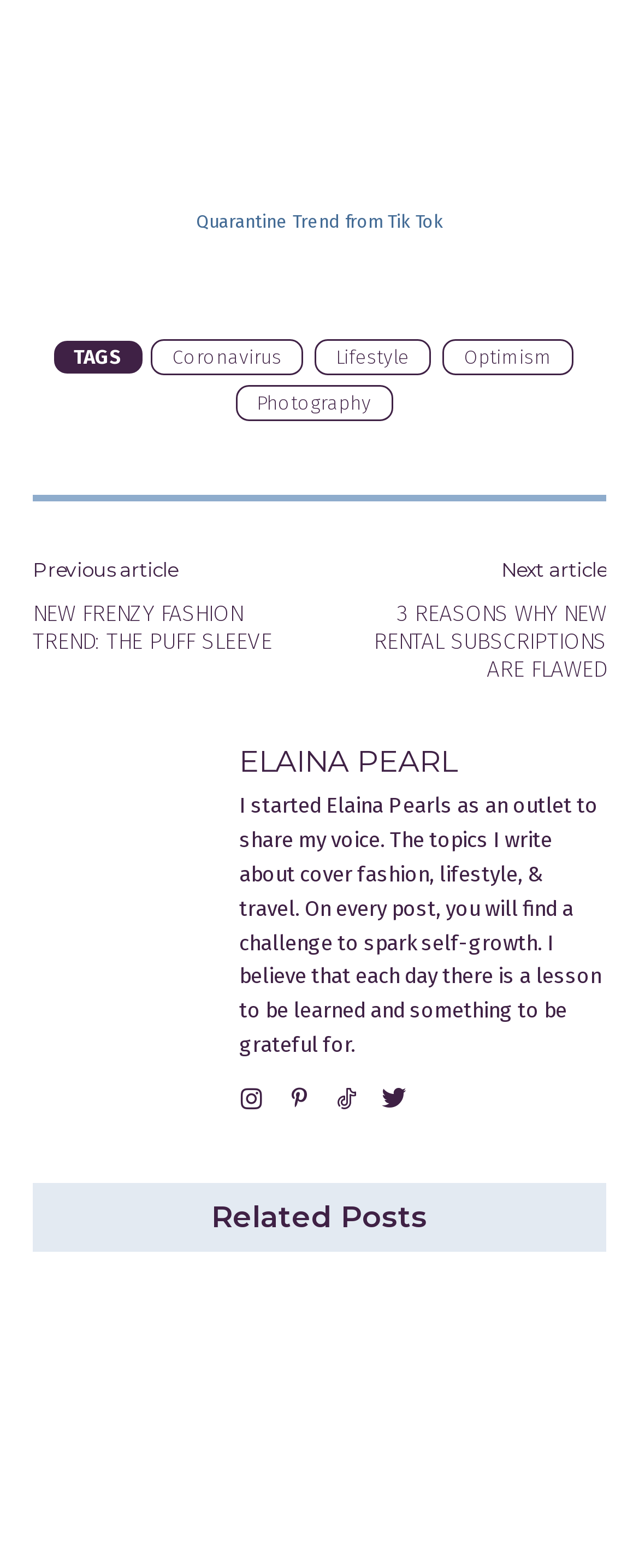Please identify the bounding box coordinates of the clickable area that will fulfill the following instruction: "Read the article 'NEW FRENZY FASHION TREND: THE PUFF SLEEVE'". The coordinates should be in the format of four float numbers between 0 and 1, i.e., [left, top, right, bottom].

[0.051, 0.382, 0.426, 0.418]